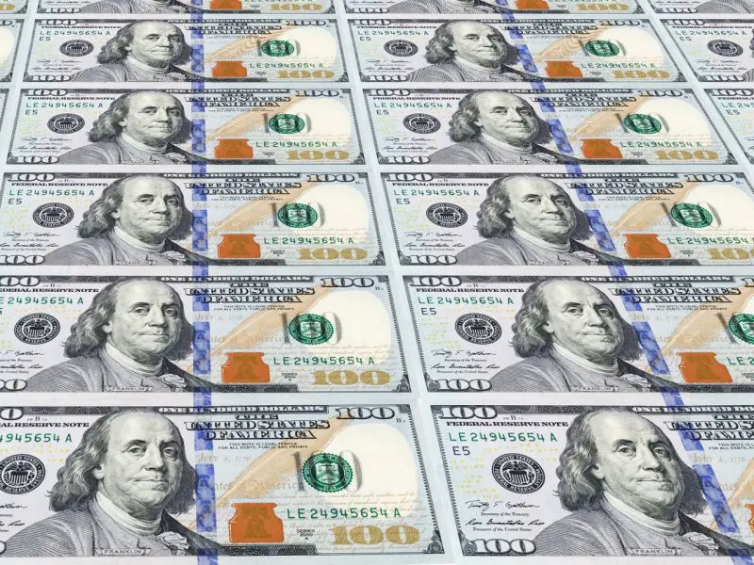What is the significance of the U.S. dollar in global finance?
Give a thorough and detailed response to the question.

The image highlights the significance of the U.S. dollar in global finance, particularly in discussions about its current position amid evolving economic landscapes and challenges from entities like the BRICS nations.